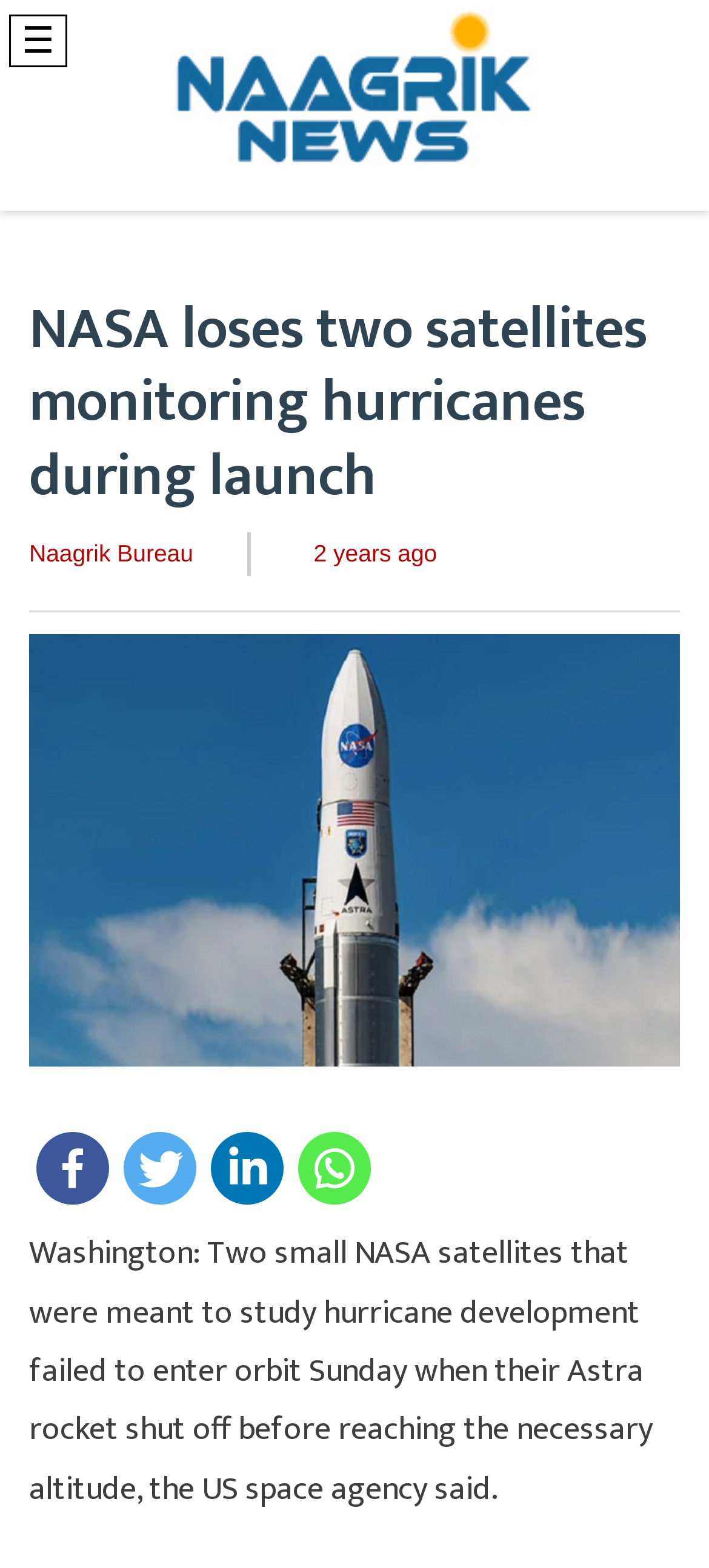Identify the bounding box for the described UI element. Provide the coordinates in (top-left x, top-left y, bottom-right x, bottom-right y) format with values ranging from 0 to 1: title="Linkedin"

[0.287, 0.745, 0.41, 0.78]